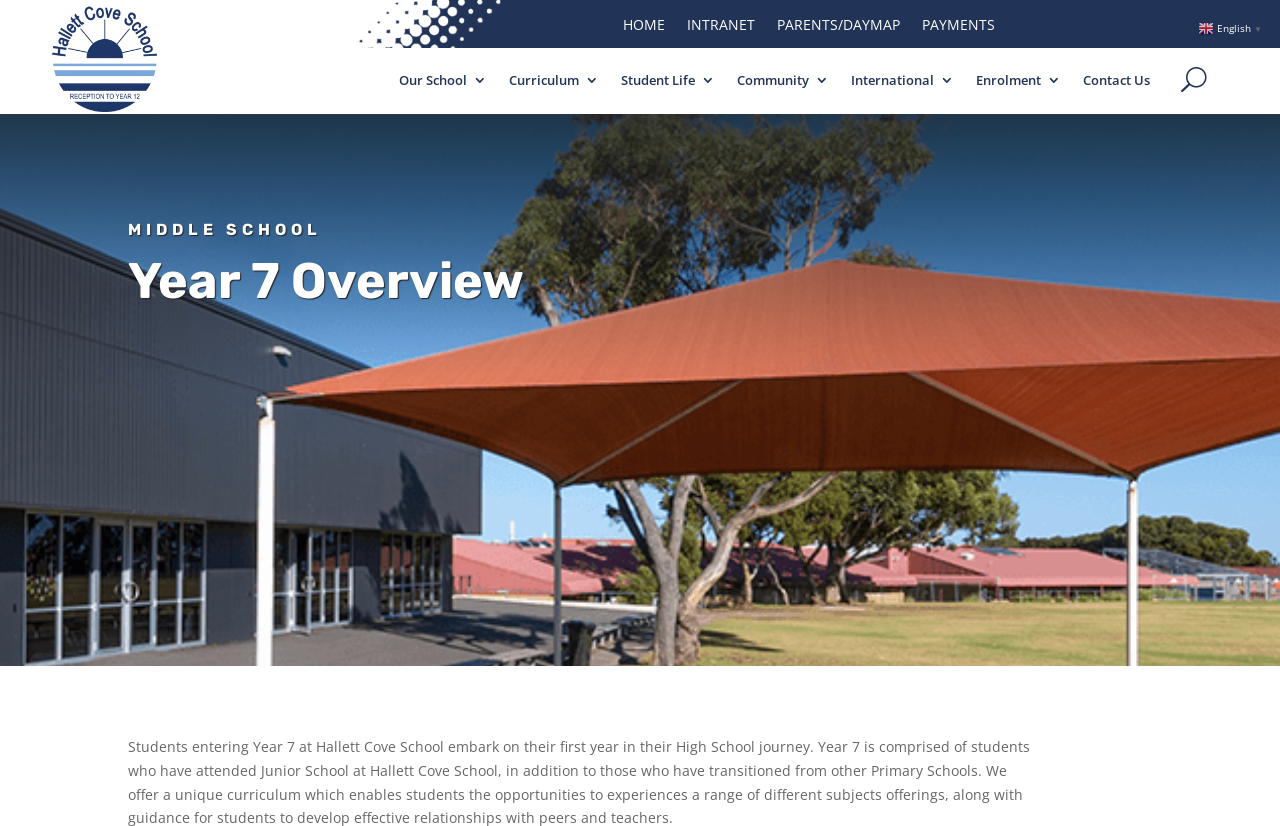Please identify the coordinates of the bounding box for the clickable region that will accomplish this instruction: "contact us".

[0.846, 0.088, 0.899, 0.114]